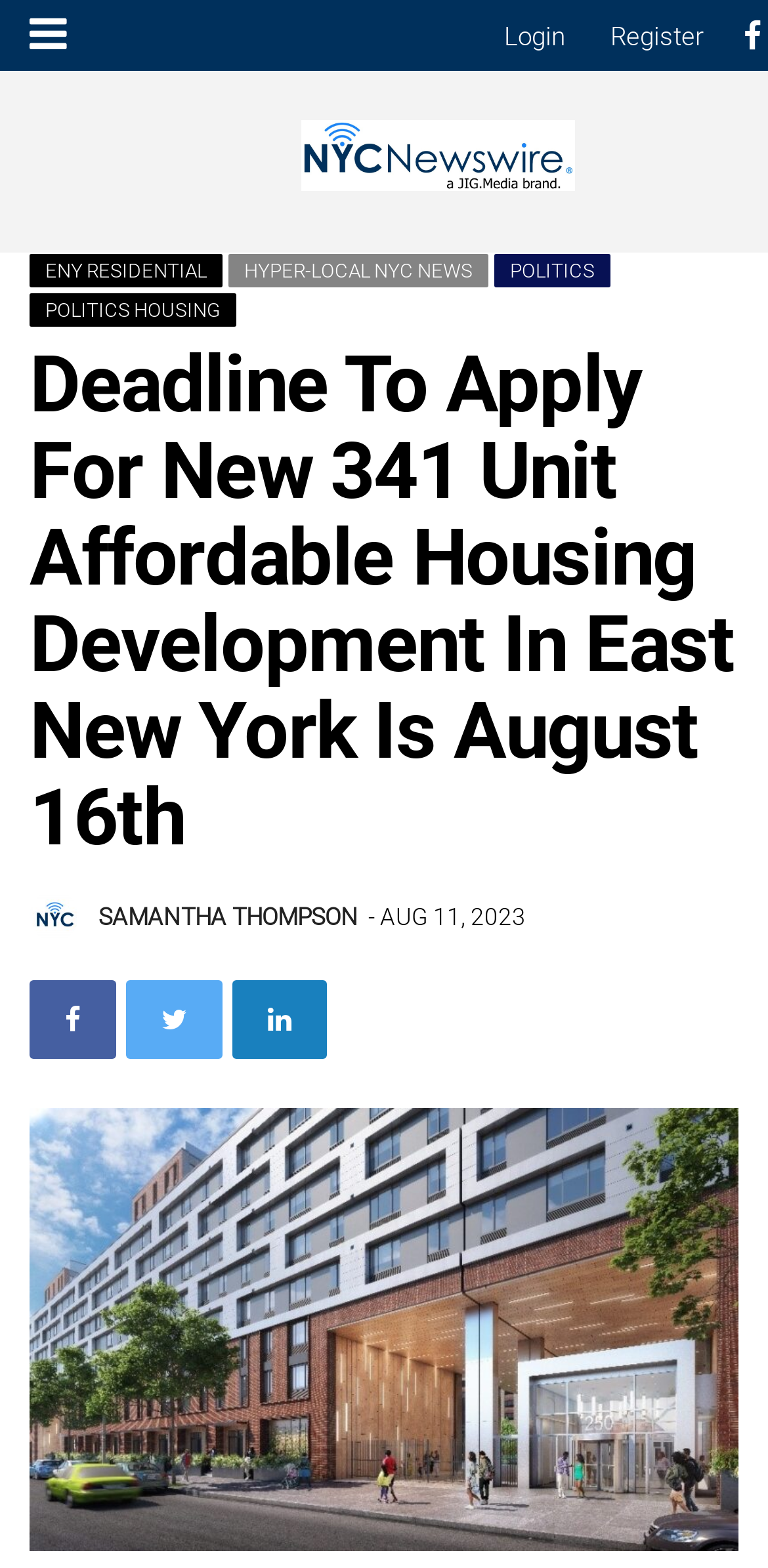Can you give a detailed response to the following question using the information from the image? What is the date of the article?

The date of the article is mentioned at the bottom of the page, which is 'AUG 11, 2023'.